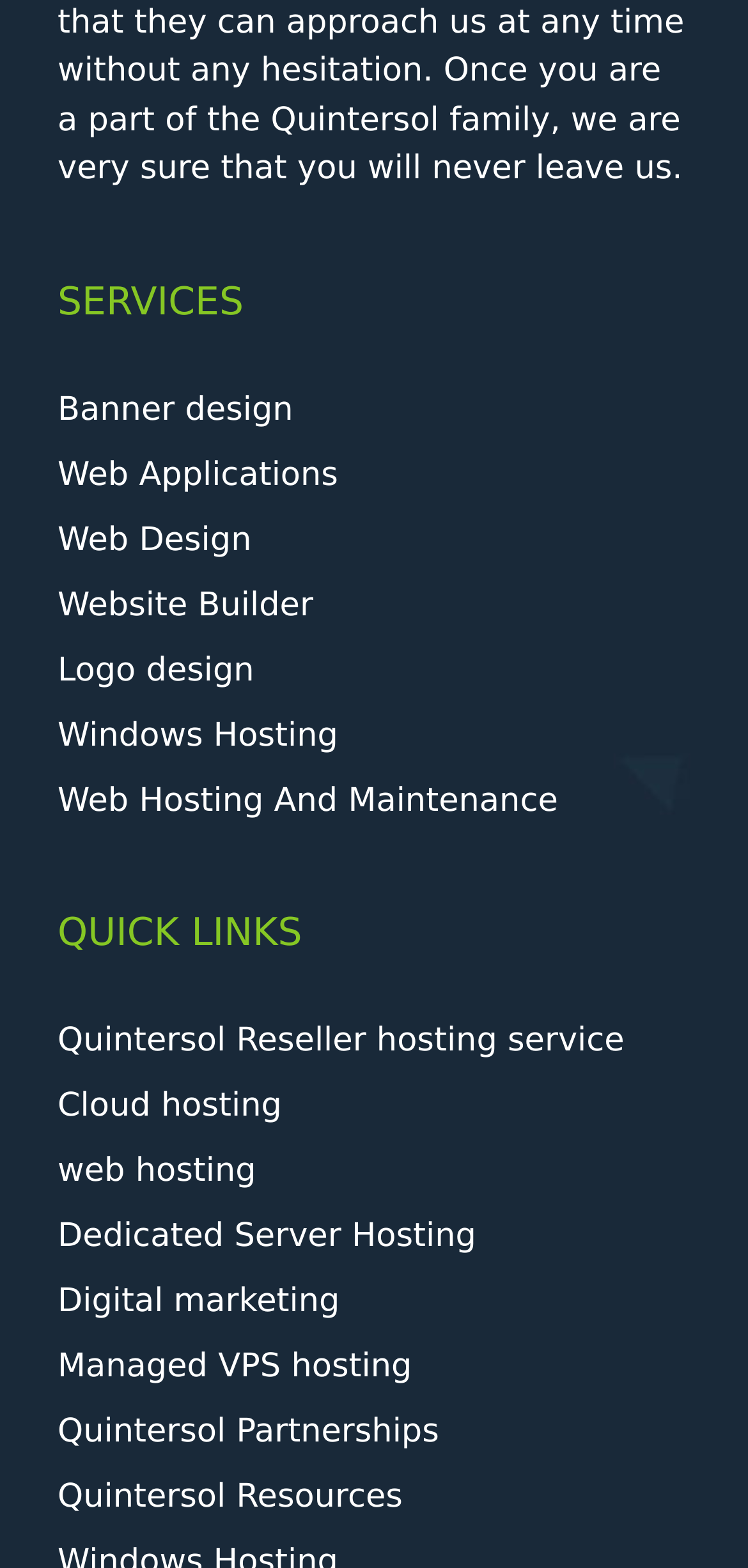Determine the bounding box coordinates of the clickable element to complete this instruction: "Contact customer service". Provide the coordinates in the format of four float numbers between 0 and 1, [left, top, right, bottom].

None